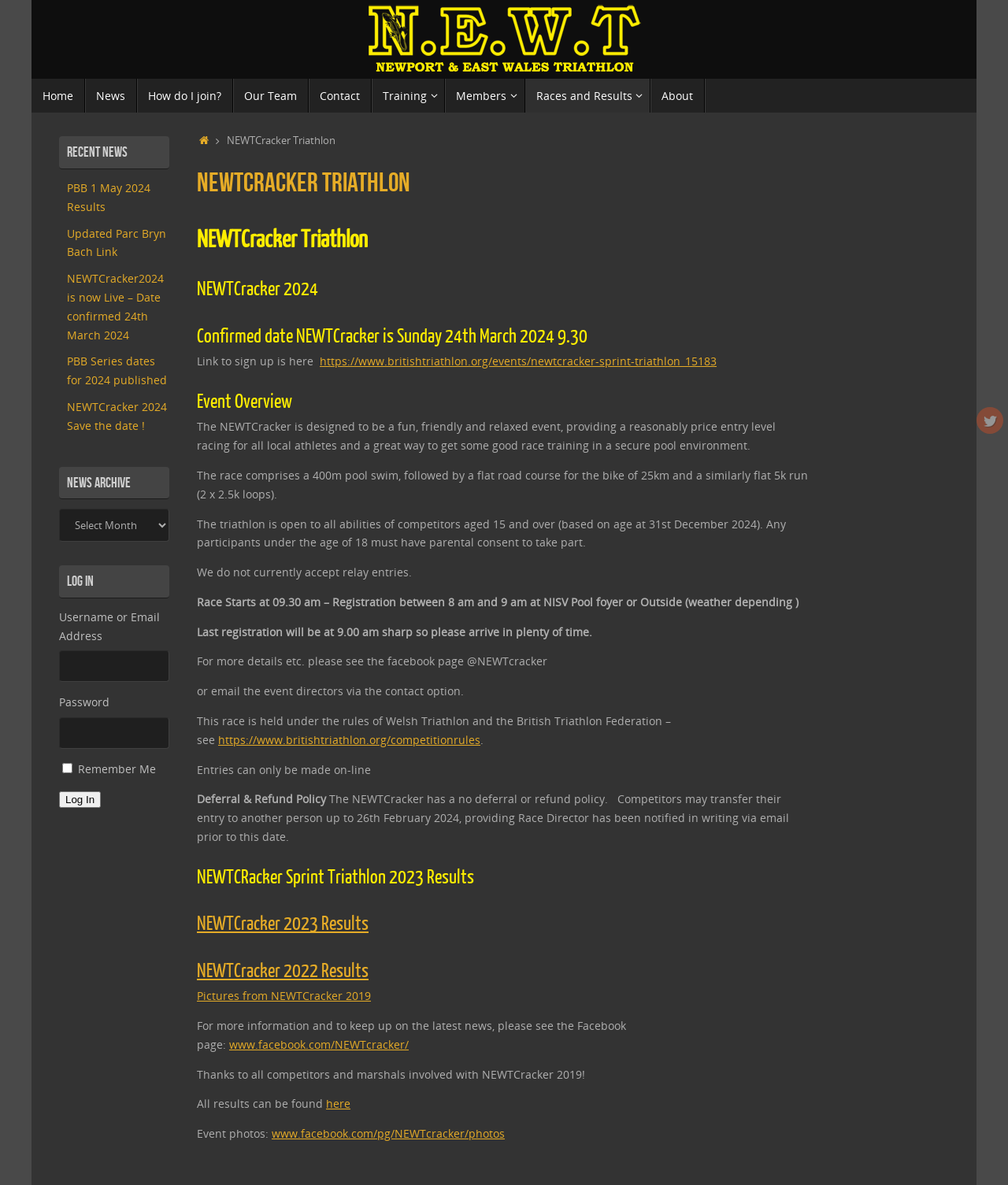Identify the bounding box of the UI component described as: "Members".

[0.442, 0.066, 0.521, 0.095]